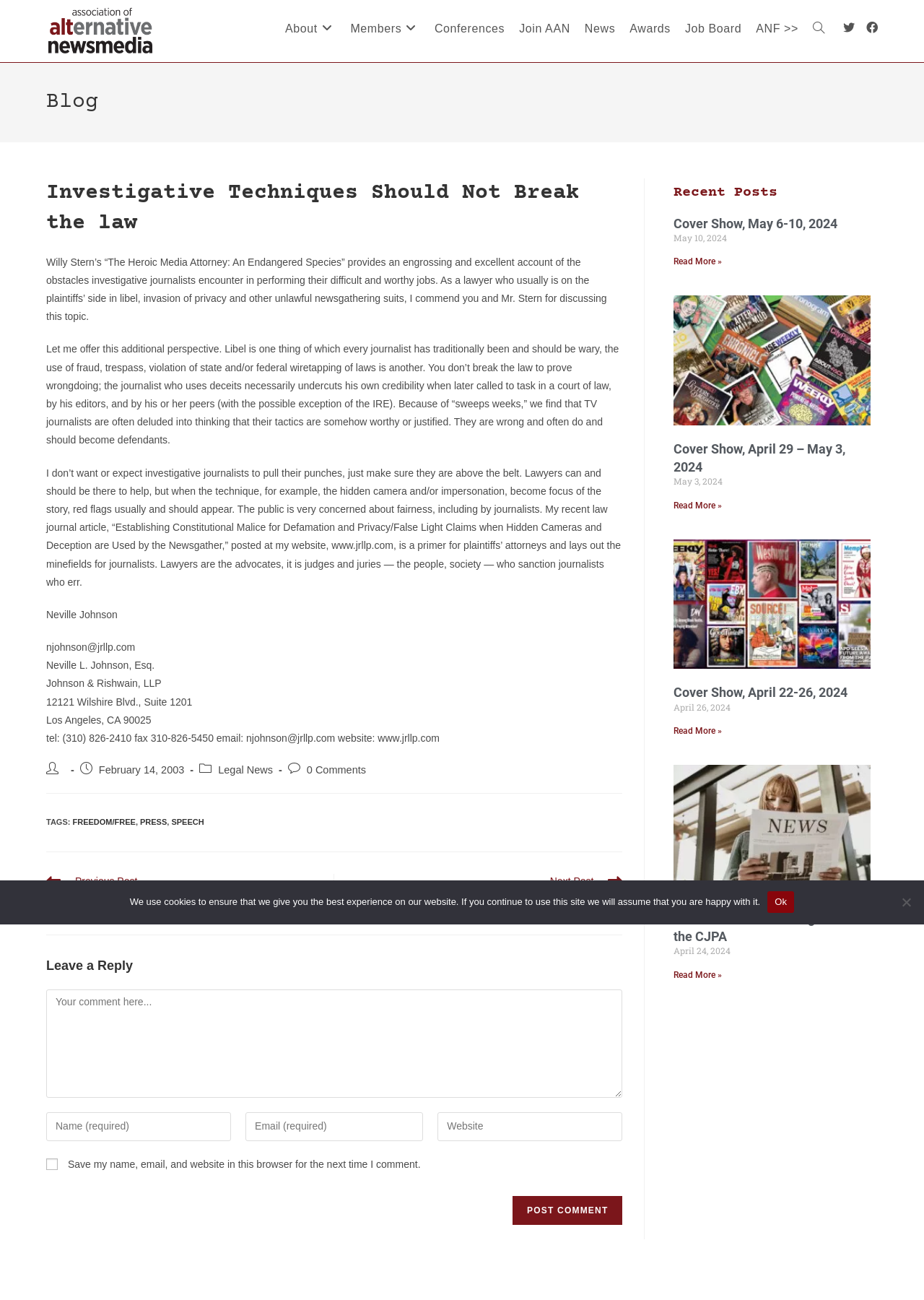Please identify the bounding box coordinates of the clickable area that will fulfill the following instruction: "View recent posts". The coordinates should be in the format of four float numbers between 0 and 1, i.e., [left, top, right, bottom].

[0.698, 0.137, 0.95, 0.784]